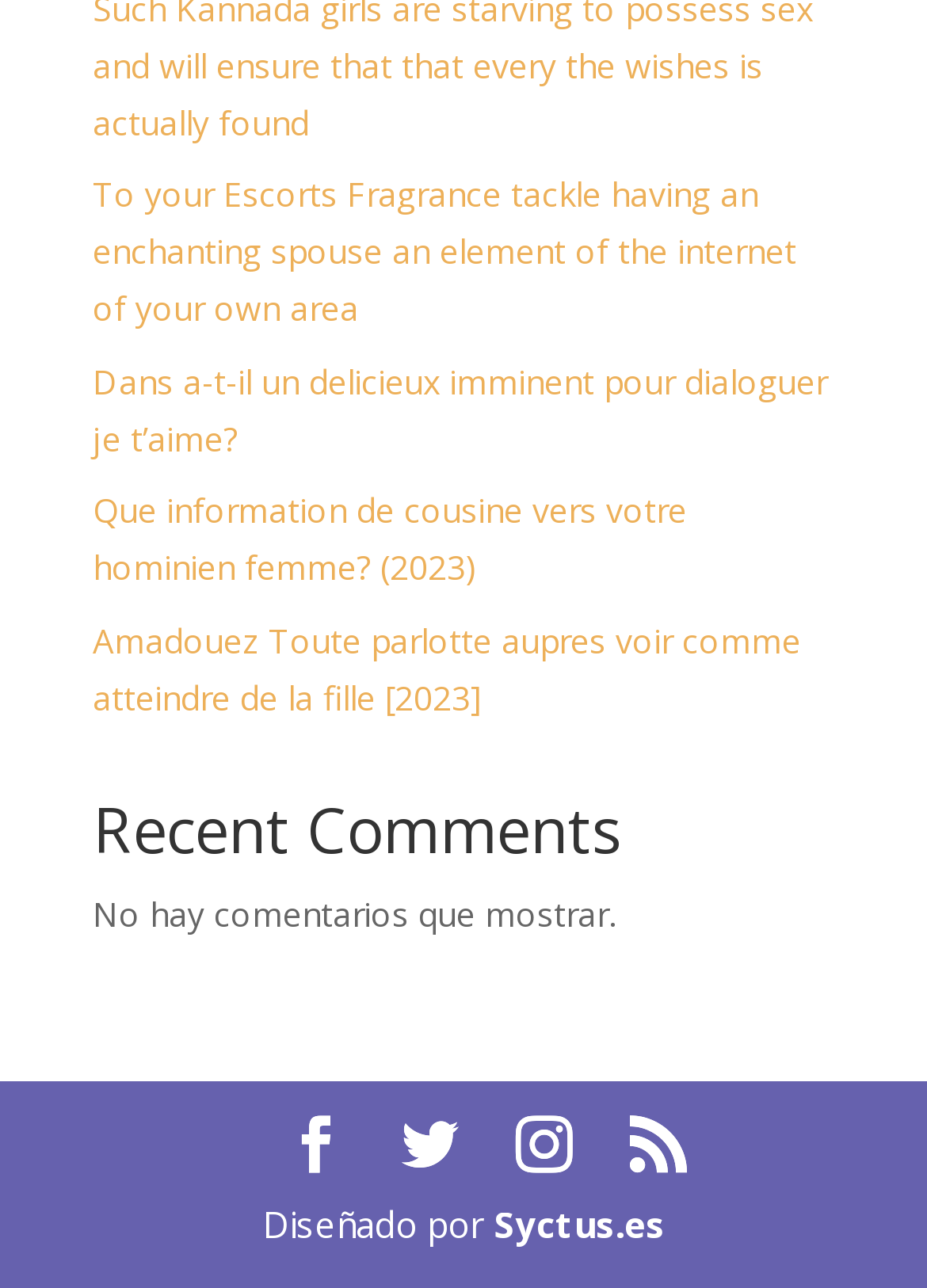Kindly determine the bounding box coordinates for the clickable area to achieve the given instruction: "Check the comments section".

[0.1, 0.619, 0.9, 0.686]